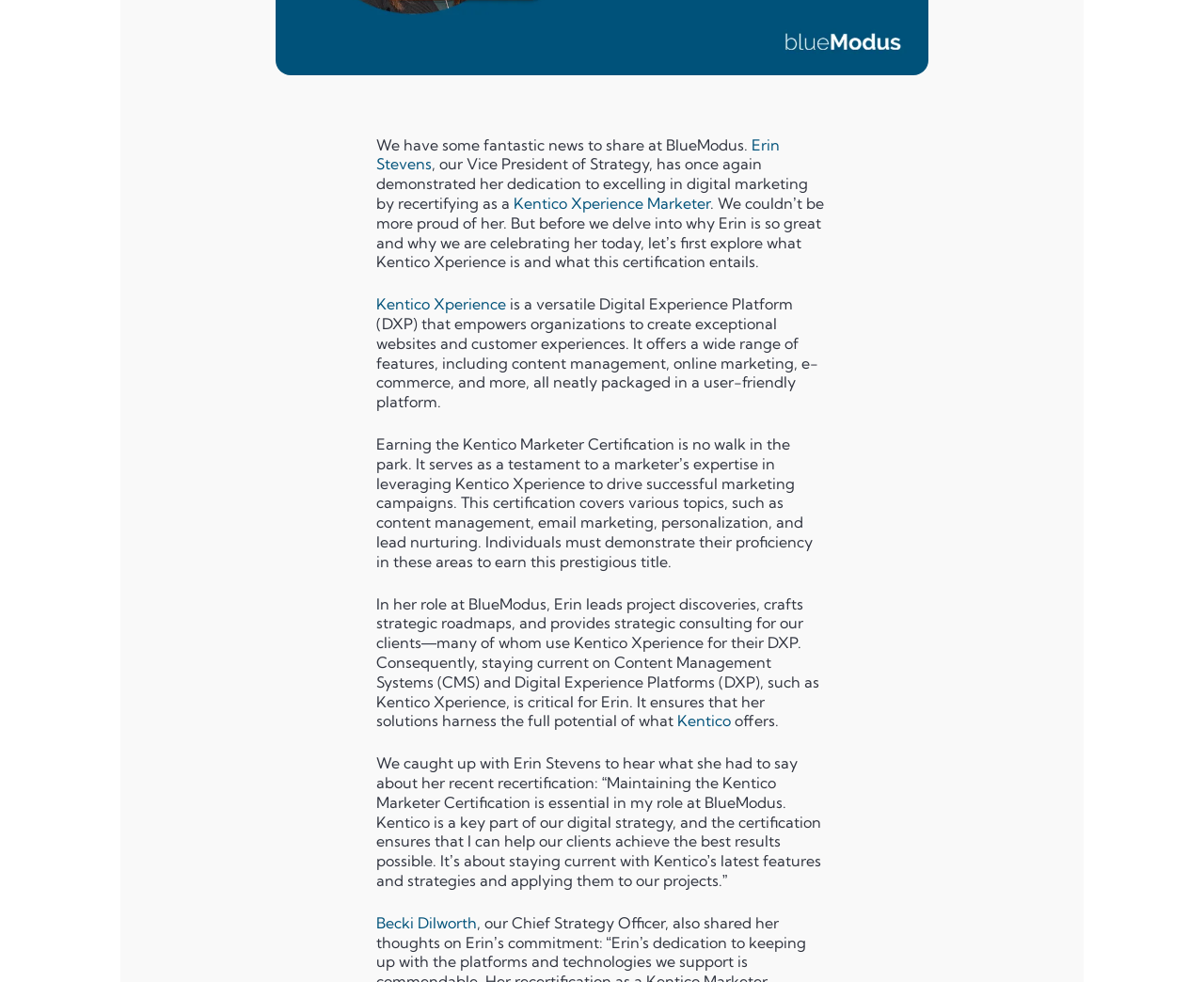Predict the bounding box of the UI element that fits this description: "aria-label="AICPA & SOC2 Compliant"".

[0.872, 0.517, 0.925, 0.582]